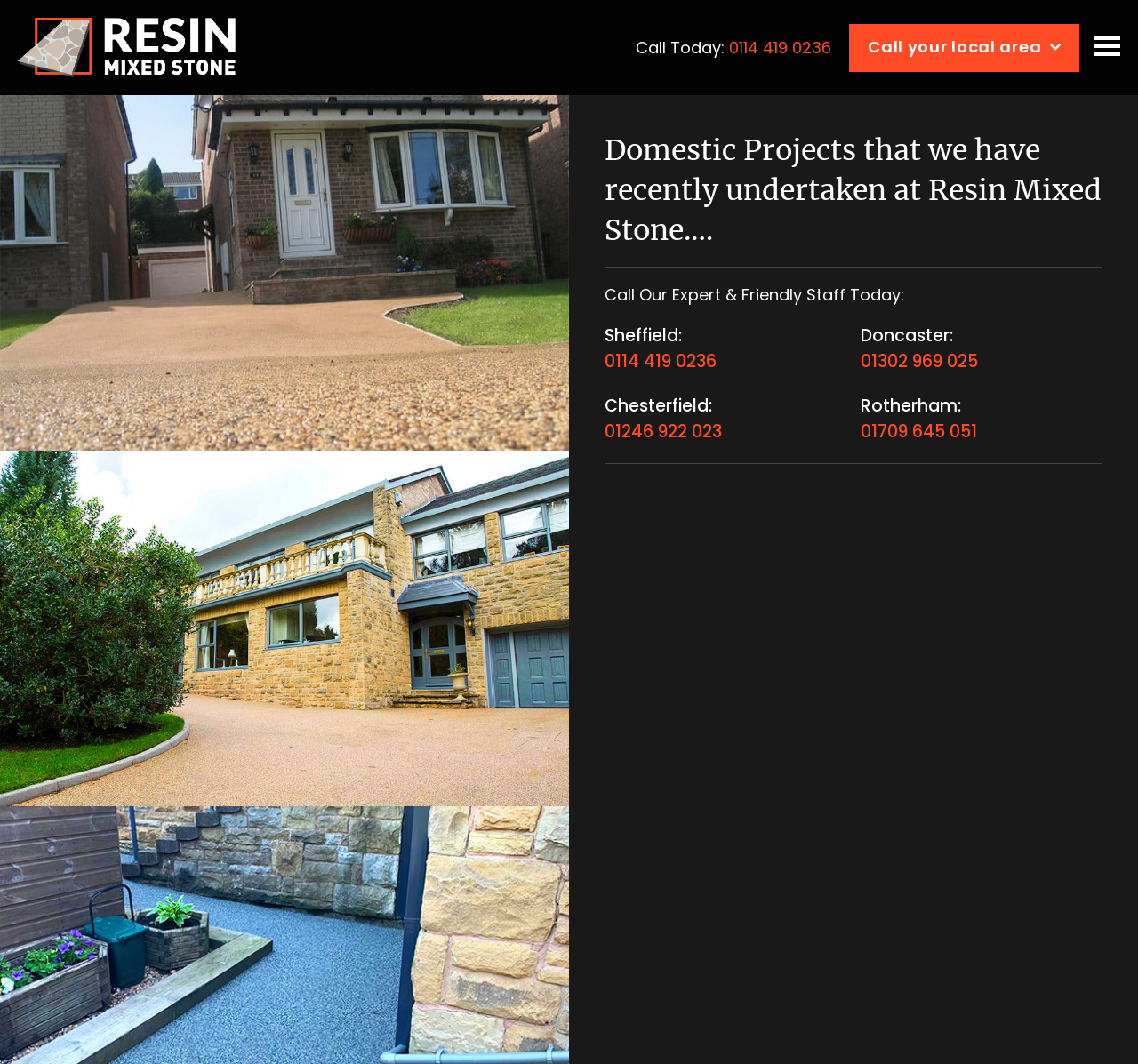What type of stone is mentioned on the webpage?
Using the screenshot, give a one-word or short phrase answer.

Resin Mixed Stone